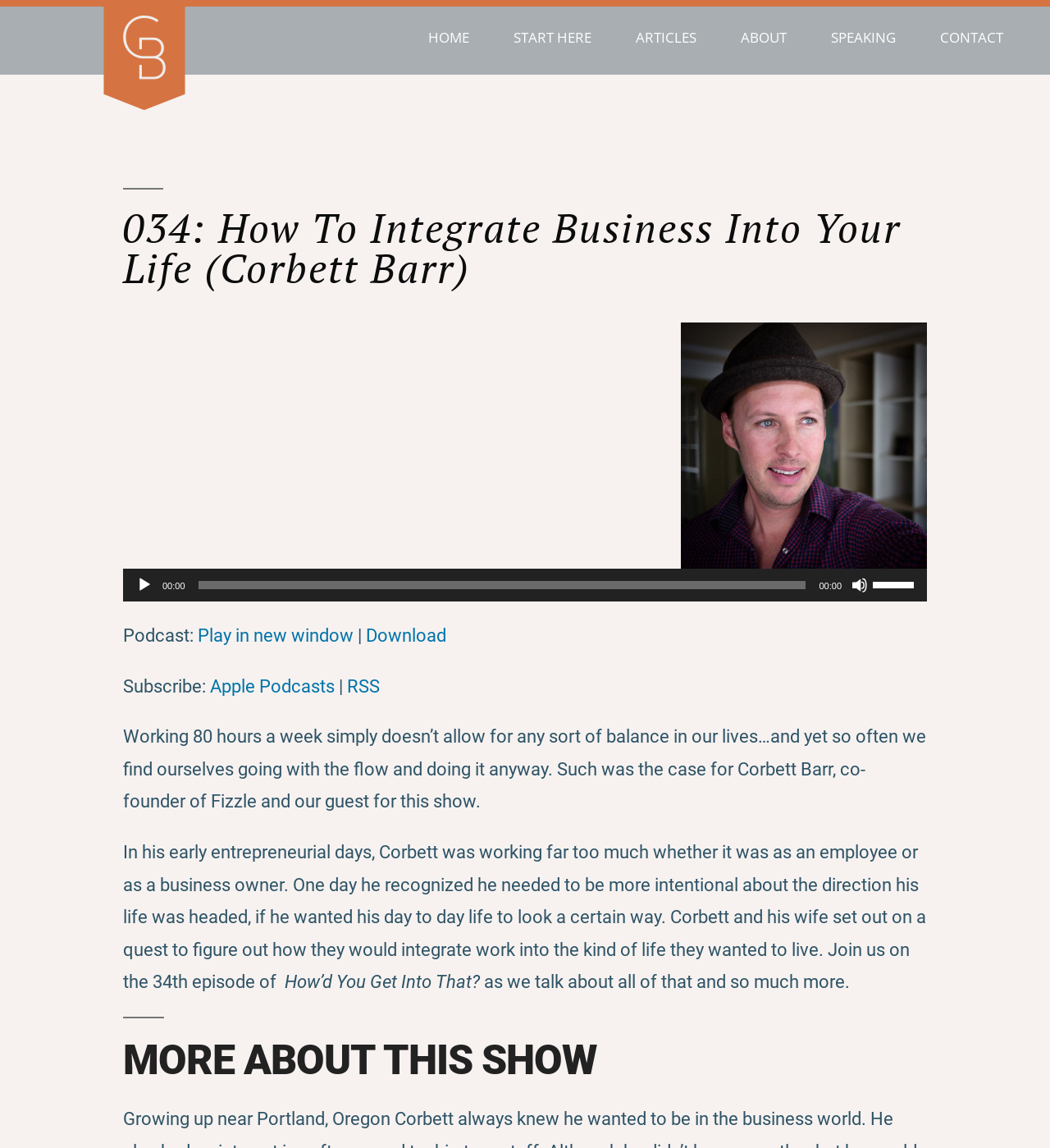What is the topic of discussion in this podcast episode?
Please respond to the question with as much detail as possible.

I analyzed the static text elements and determined that the topic of discussion in this podcast episode is about integrating work into life, as mentioned in the text 'Corbett and his wife set out on a quest to figure out how they would integrate work into the kind of life they wanted to live.'